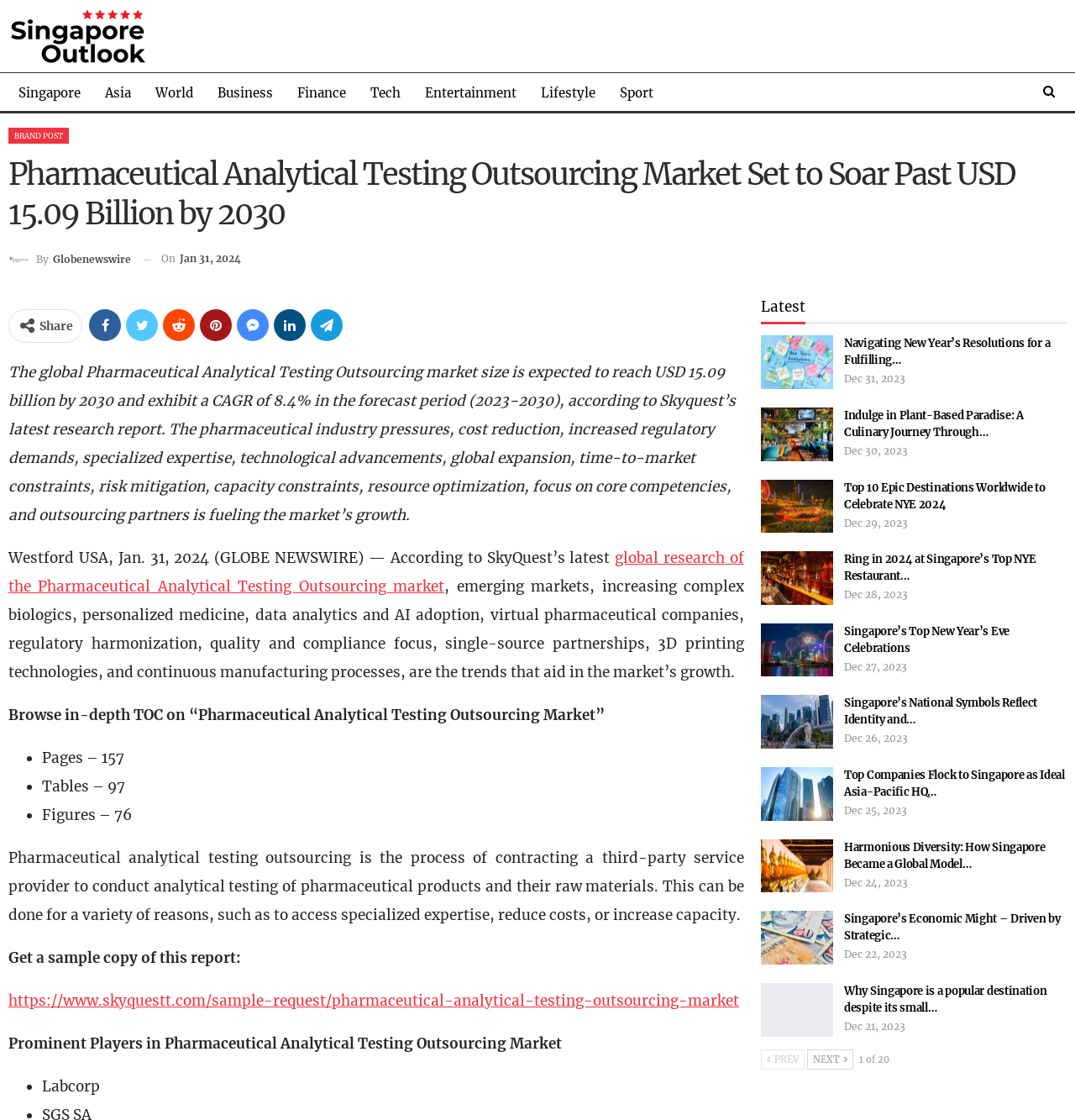Please reply to the following question using a single word or phrase: 
What is the purpose of pharmaceutical analytical testing outsourcing?

Access specialized expertise, reduce costs, or increase capacity